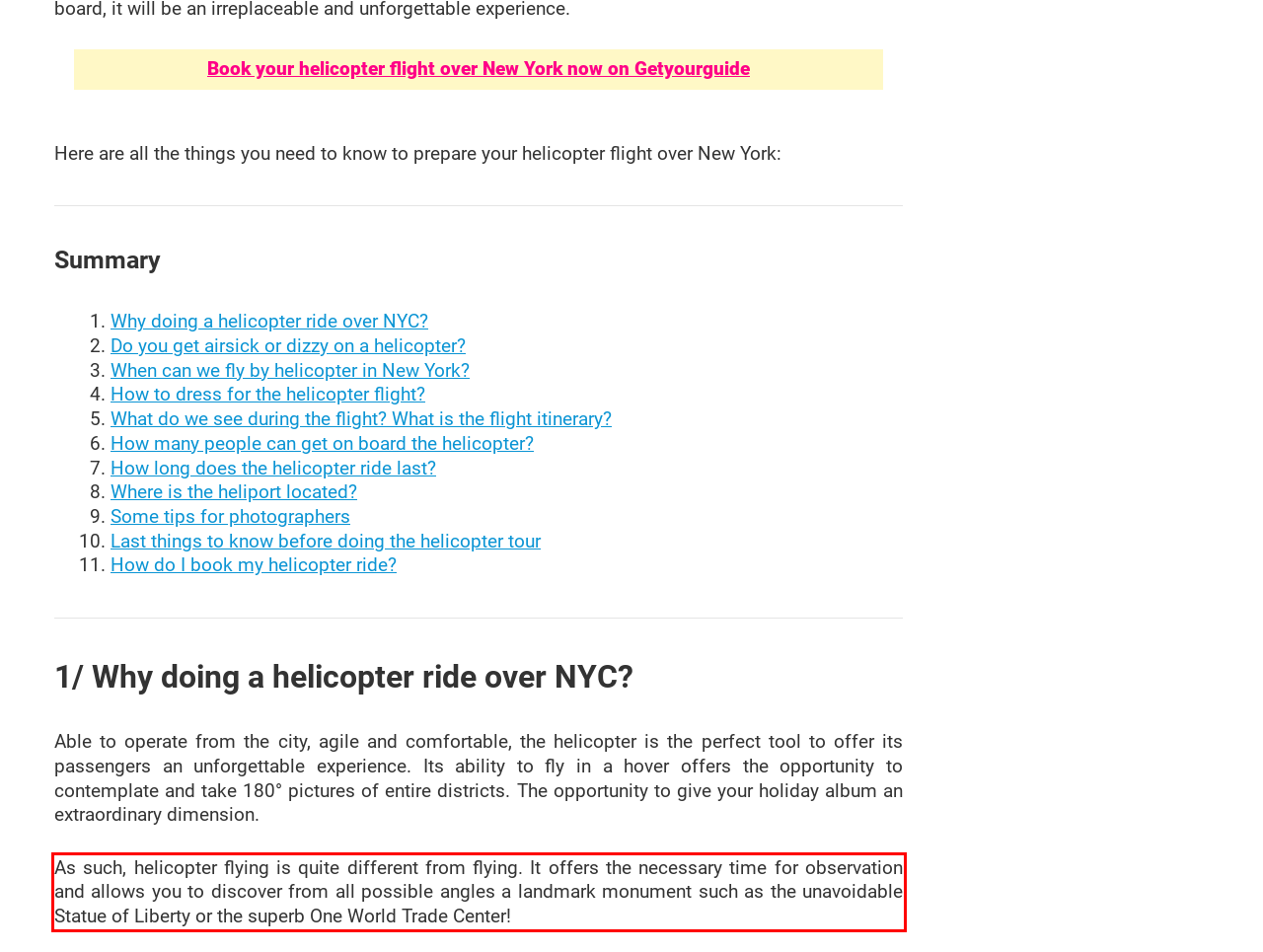Given the screenshot of the webpage, identify the red bounding box, and recognize the text content inside that red bounding box.

As such, helicopter flying is quite different from flying. It offers the necessary time for observation and allows you to discover from all possible angles a landmark monument such as the unavoidable Statue of Liberty or the superb One World Trade Center!